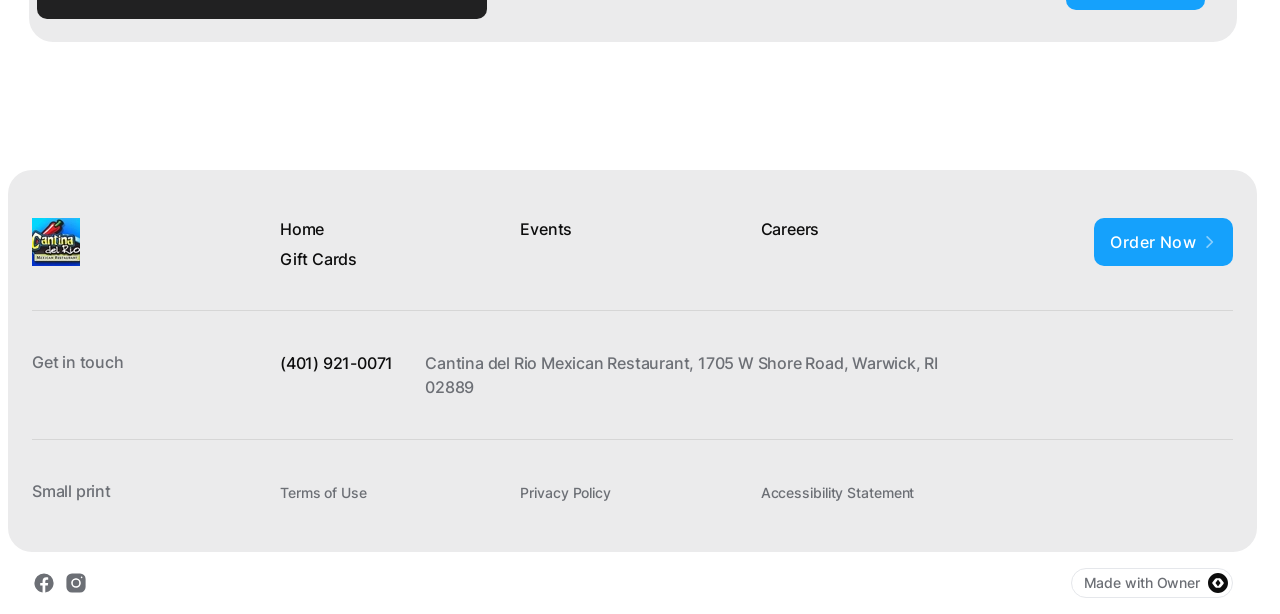Can you find the bounding box coordinates for the element to click on to achieve the instruction: "View the Facebook page"?

[0.025, 0.93, 0.044, 0.969]